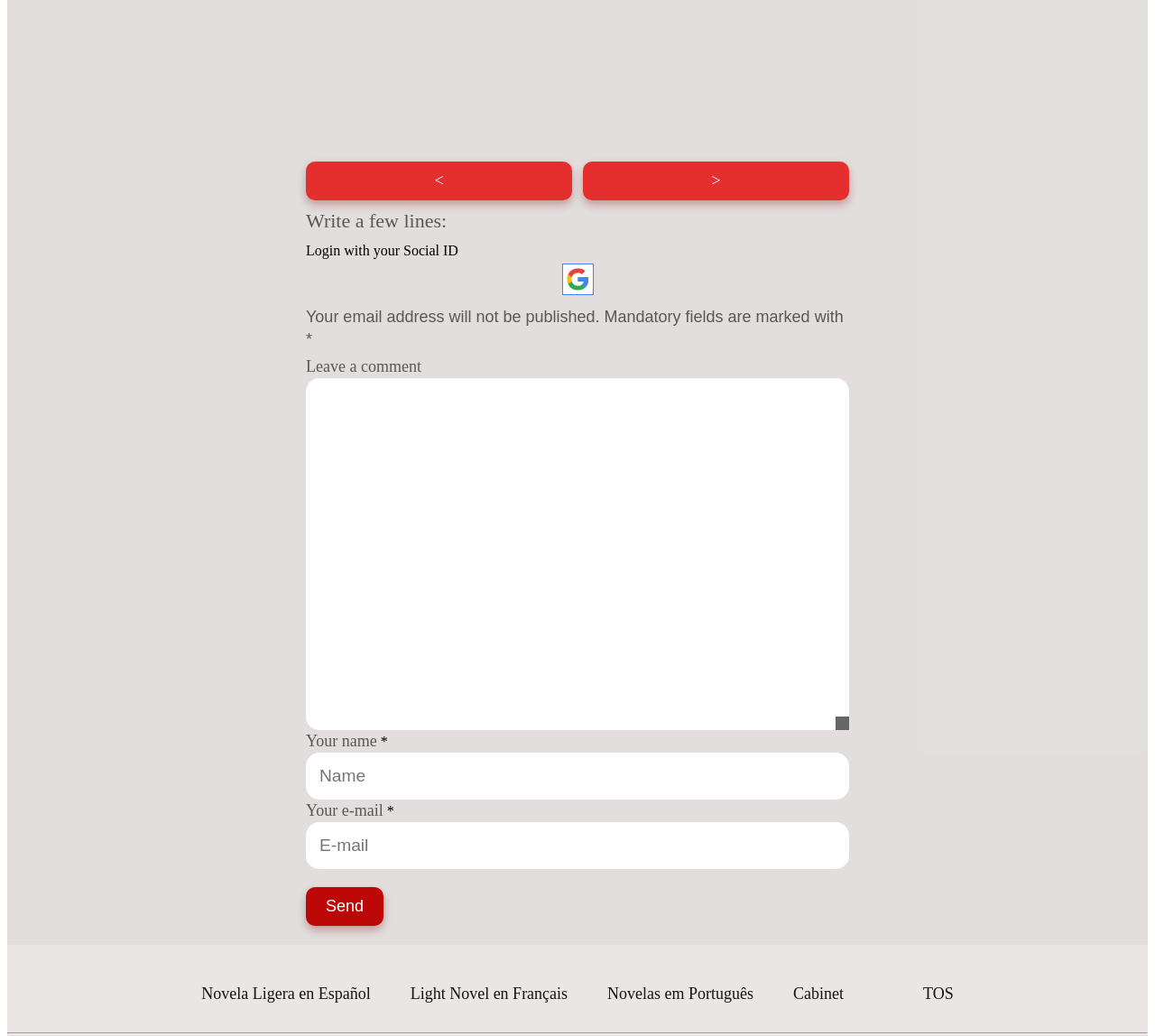Highlight the bounding box of the UI element that corresponds to this description: "<".

[0.265, 0.155, 0.495, 0.193]